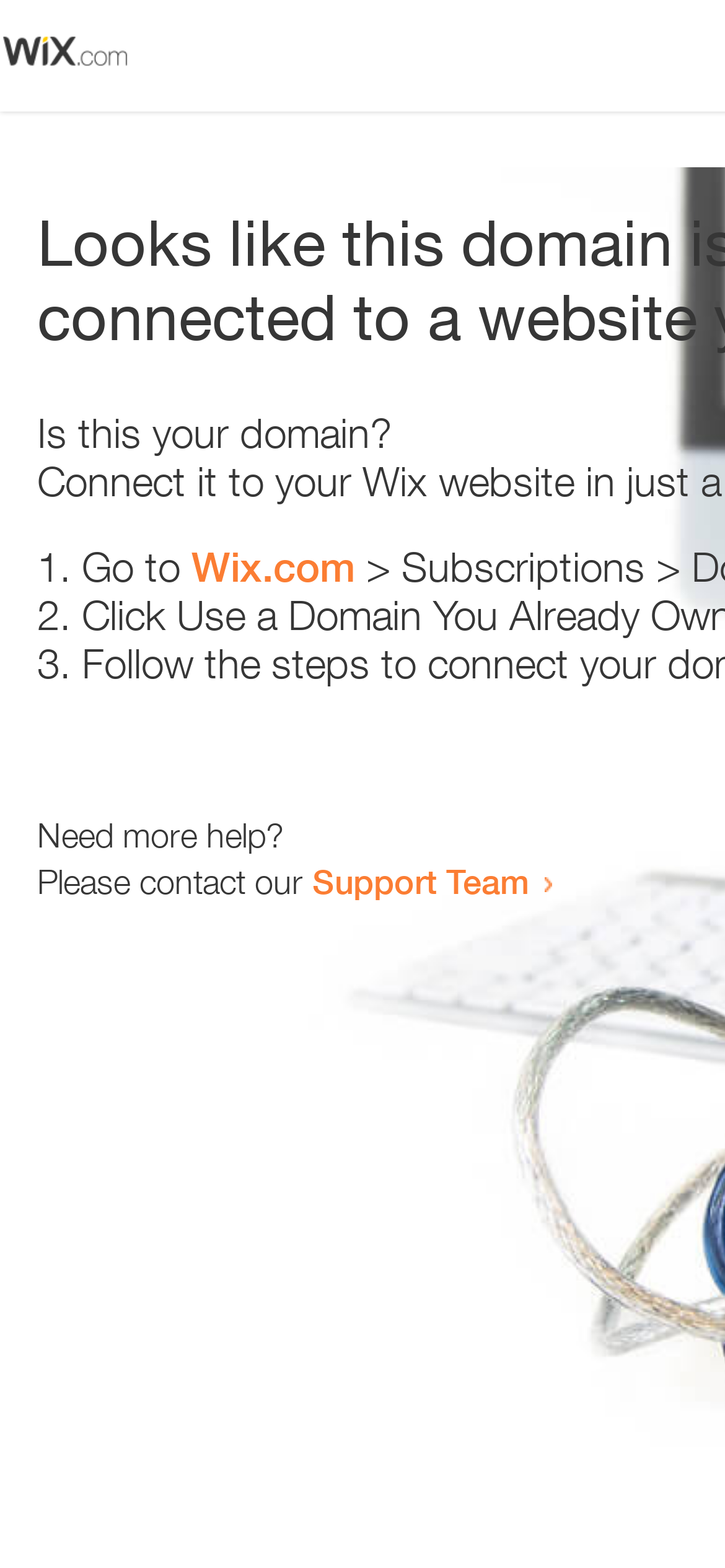Locate the primary heading on the webpage and return its text.

Looks like this domain isn't
connected to a website yet